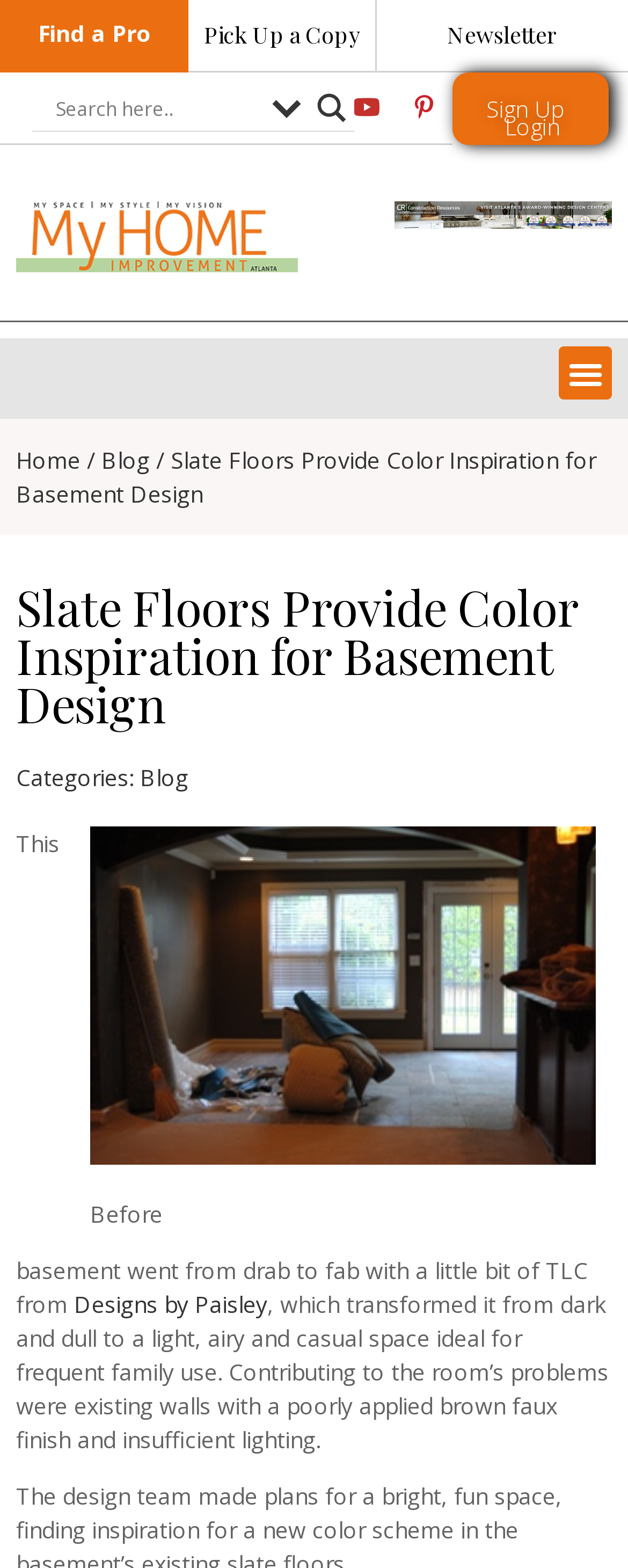What is the website's logo?
Kindly offer a comprehensive and detailed response to the question.

I found the logo by looking at the top-left corner of the webpage, where I saw an image with the text 'cropped-My-Home-Improvement-Logo-website_001f8409a265b5dd7d2a07364675d12e.png'.